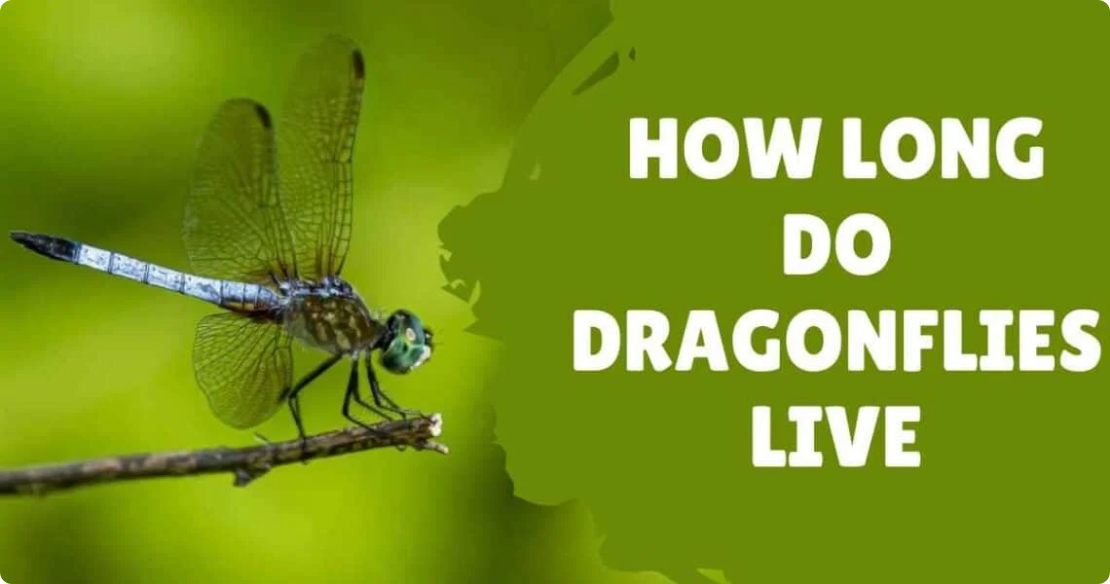What is the title of the article related to the image?
Answer the question with a detailed explanation, including all necessary information.

The title of the article is clearly stated in the image, and it suggests that the article will provide information about the lifespan of dragonflies, as well as other interesting facts and secrets about these insects. The inclusion of the year 2023 implies that the article will provide up-to-date information on the topic.